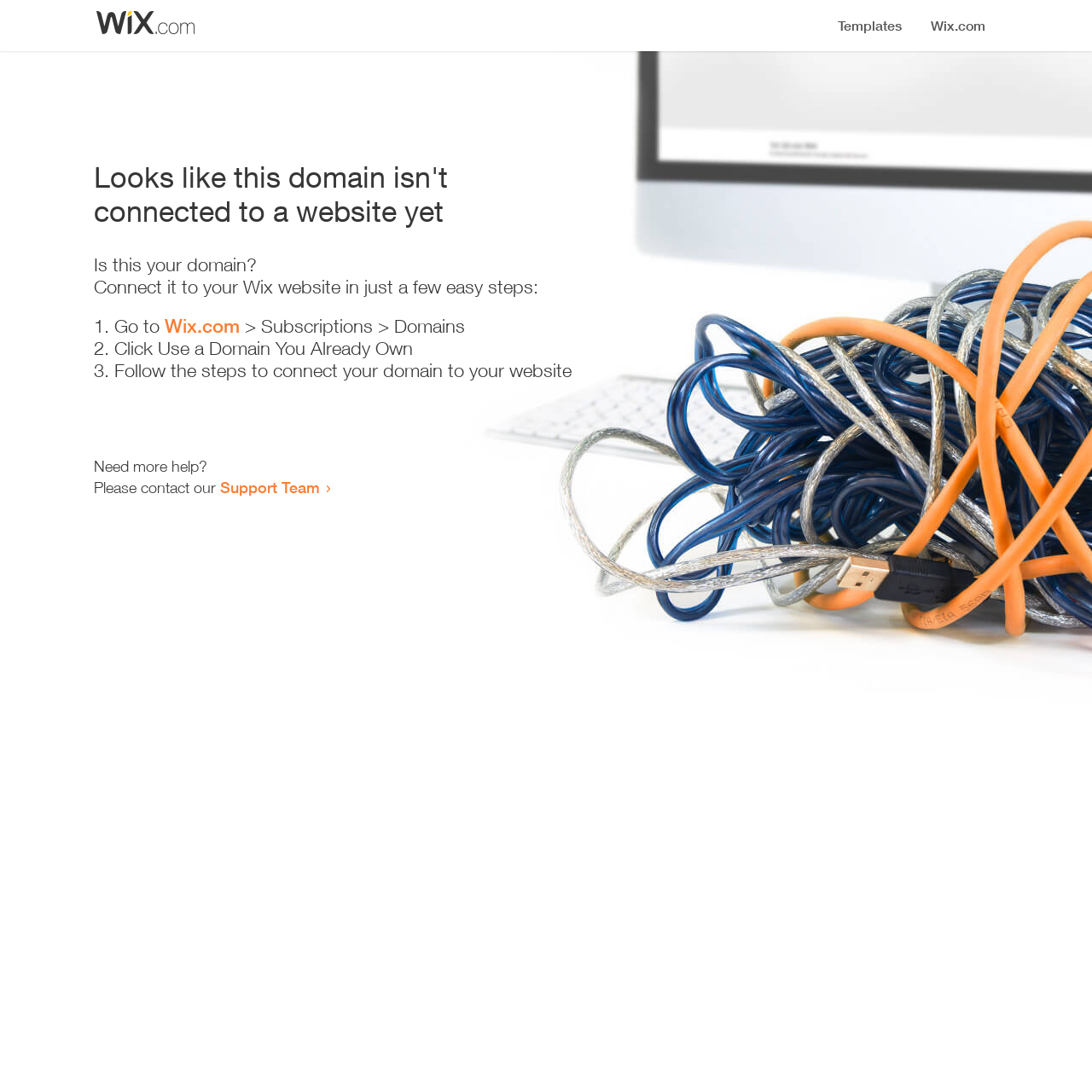Please specify the bounding box coordinates in the format (top-left x, top-left y, bottom-right x, bottom-right y), with all values as floating point numbers between 0 and 1. Identify the bounding box of the UI element described by: Support Team

[0.202, 0.438, 0.293, 0.455]